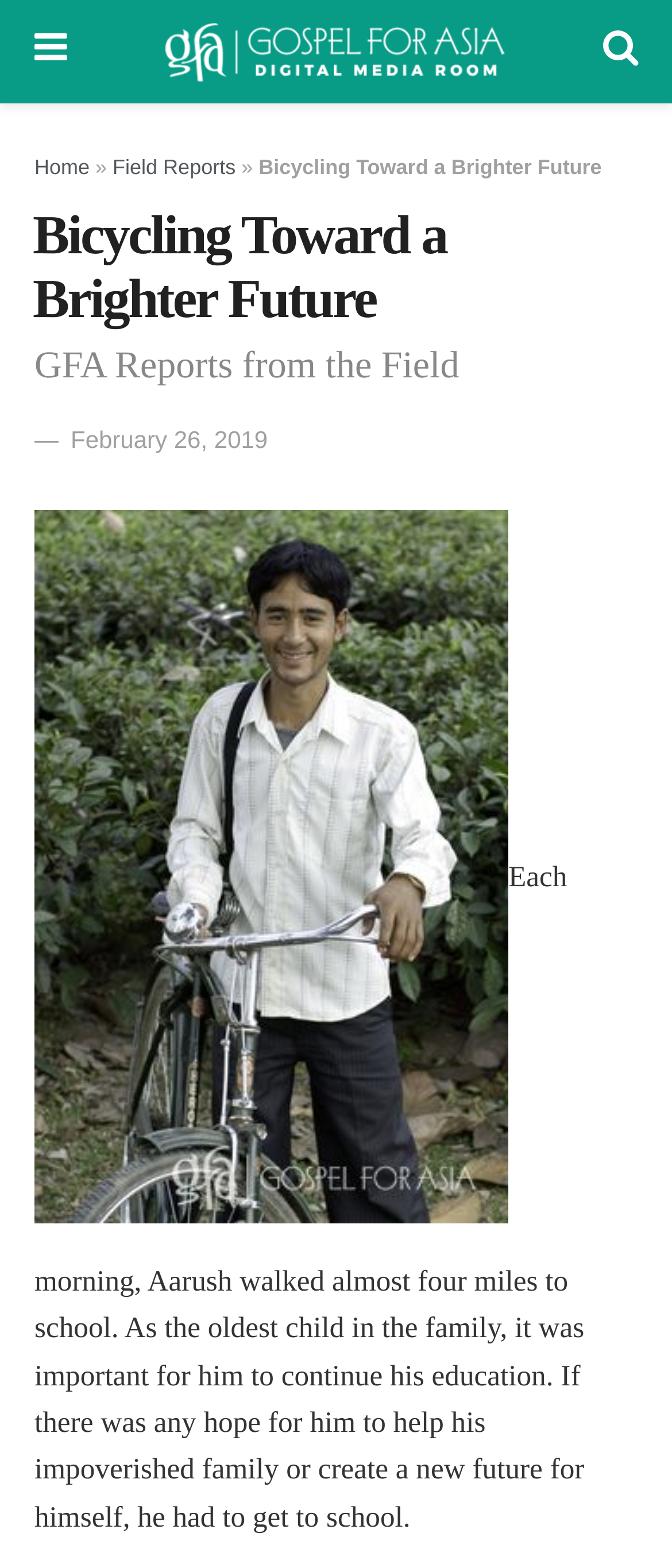Provide a brief response to the question below using a single word or phrase: 
What is Aarush's goal?

Get education